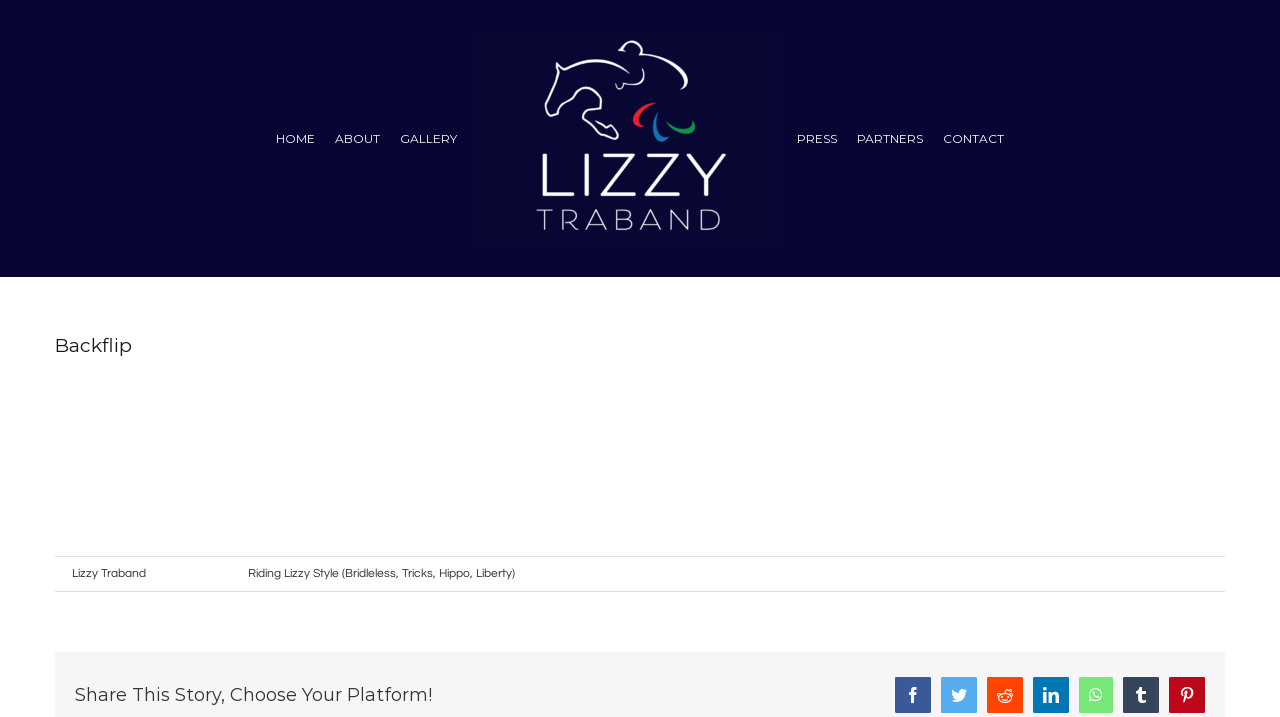How many social media links are at the bottom of the page?
Look at the screenshot and give a one-word or phrase answer.

6